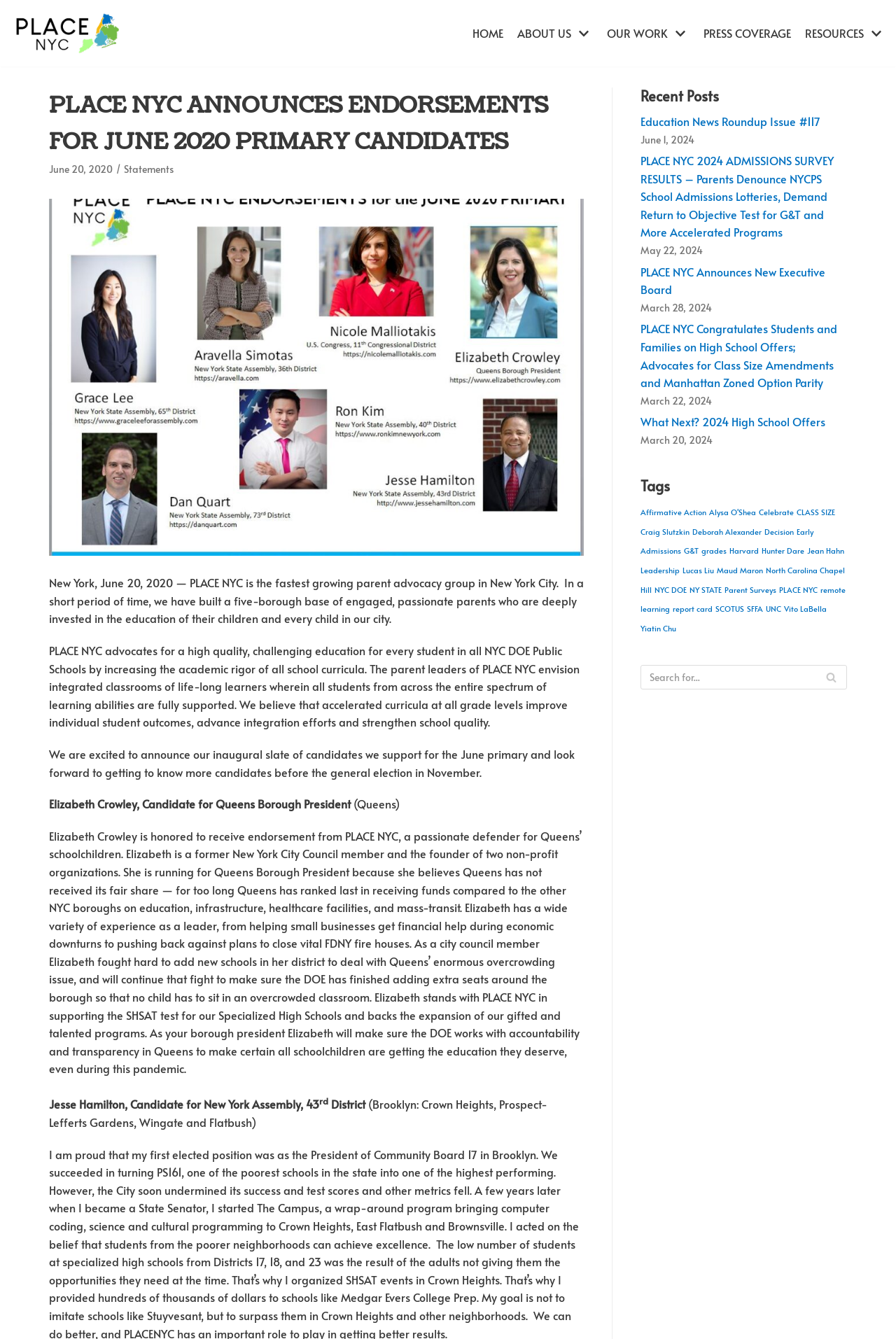Extract the bounding box for the UI element that matches this description: "PLACE NYC".

[0.87, 0.436, 0.912, 0.444]